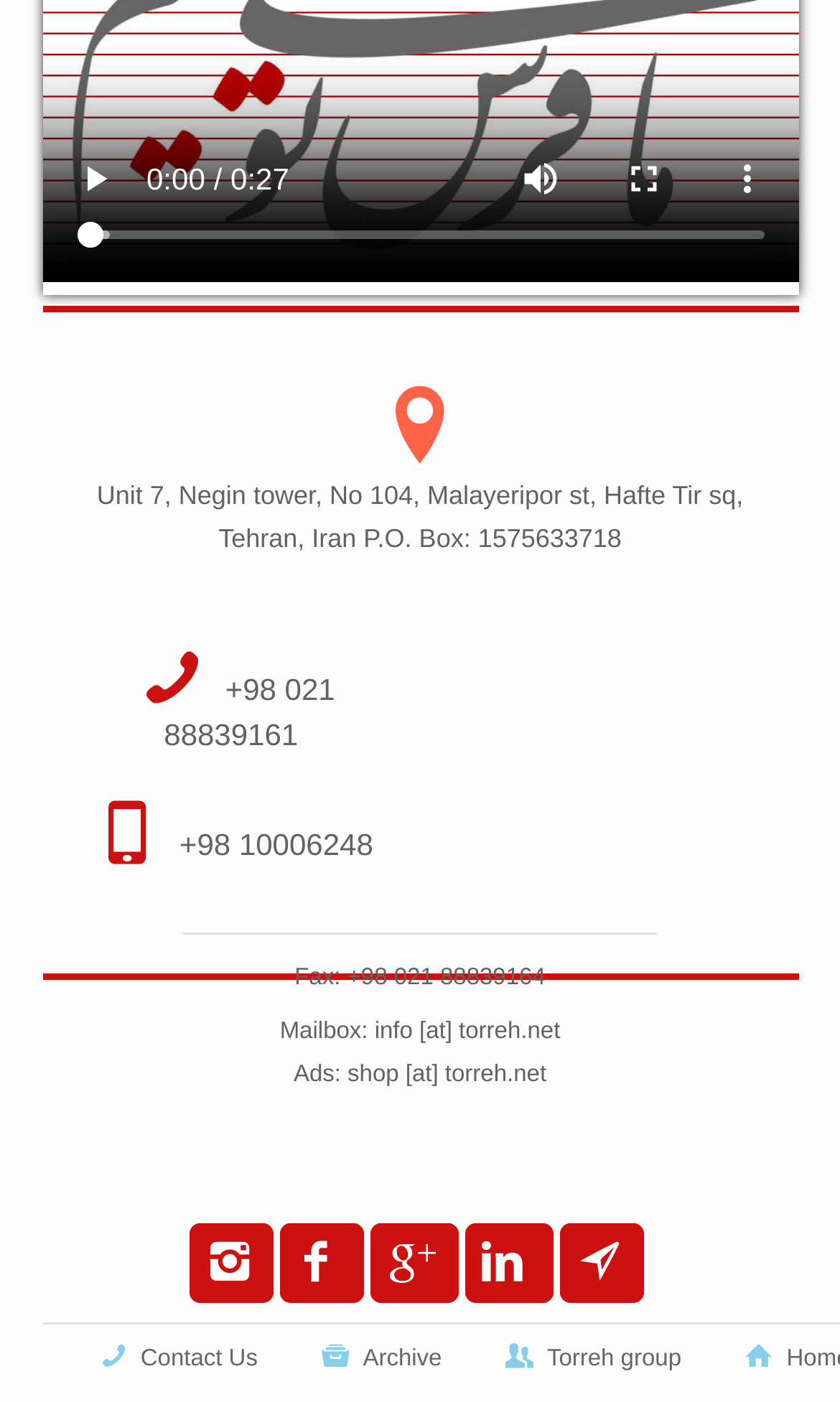Could you find the bounding box coordinates of the clickable area to complete this instruction: "show more media controls"?

[0.827, 0.09, 0.95, 0.164]